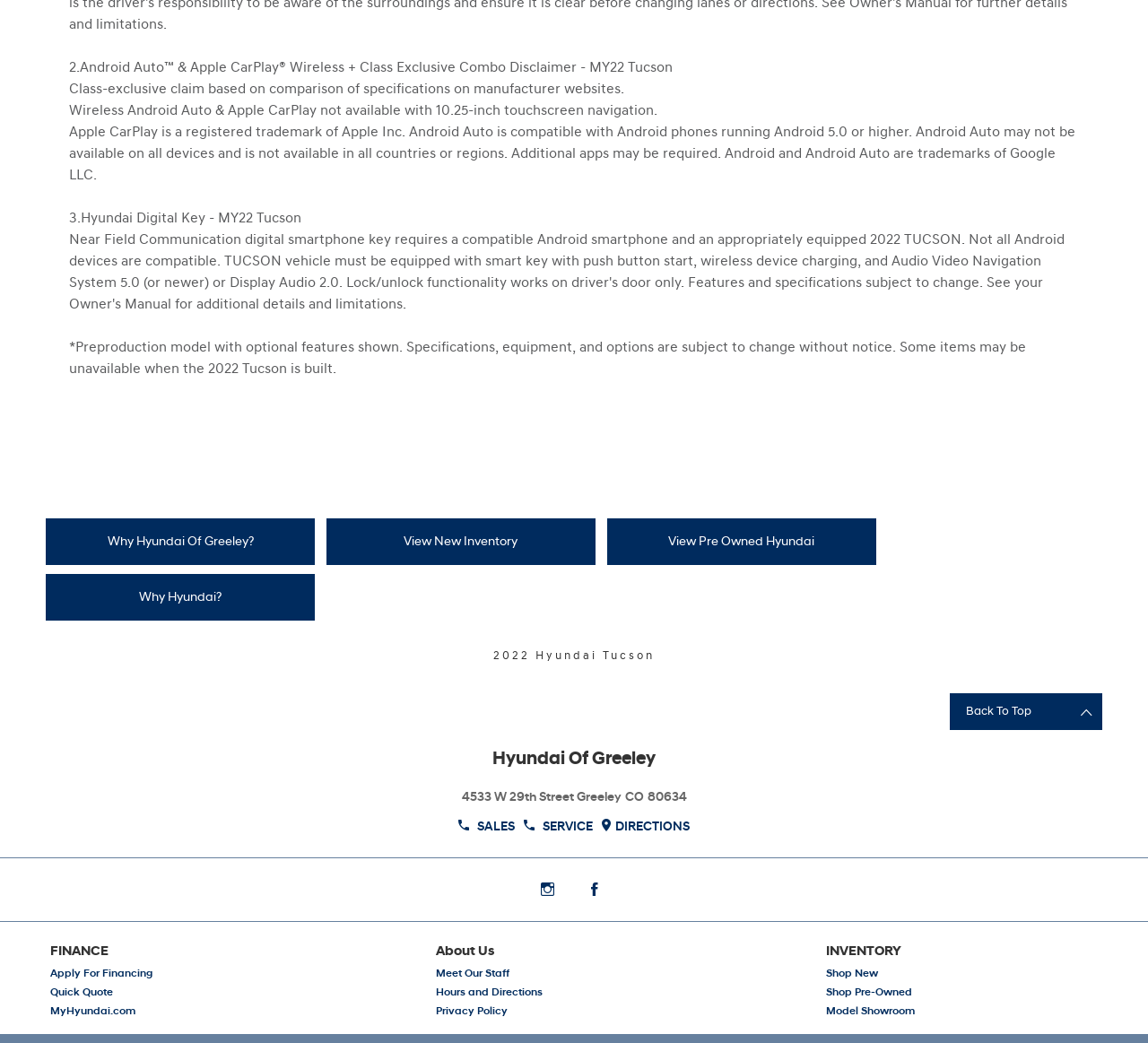Could you find the bounding box coordinates of the clickable area to complete this instruction: "View new inventory"?

[0.284, 0.497, 0.519, 0.542]